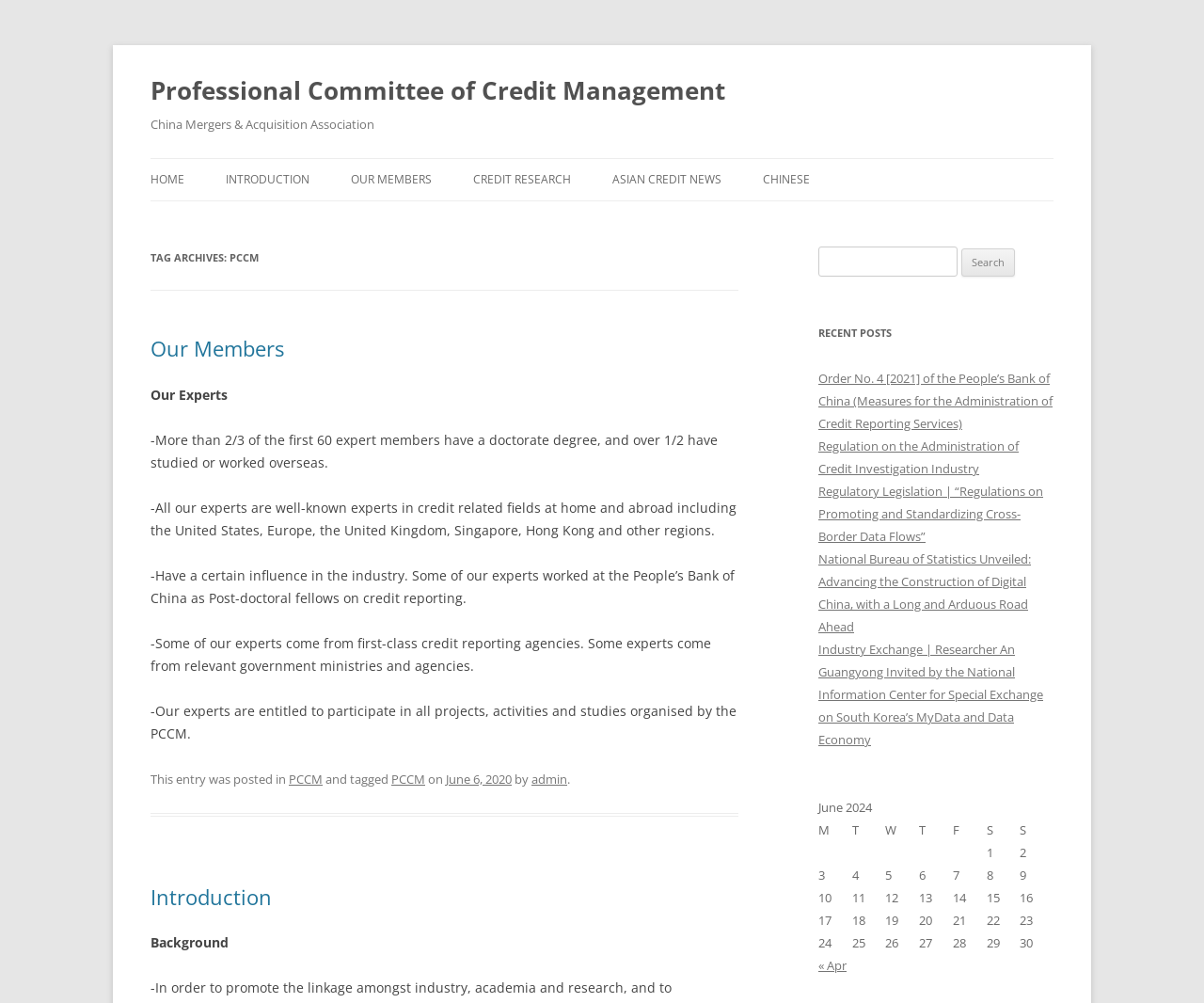Could you indicate the bounding box coordinates of the region to click in order to complete this instruction: "Check recent posts".

[0.68, 0.369, 0.874, 0.431]